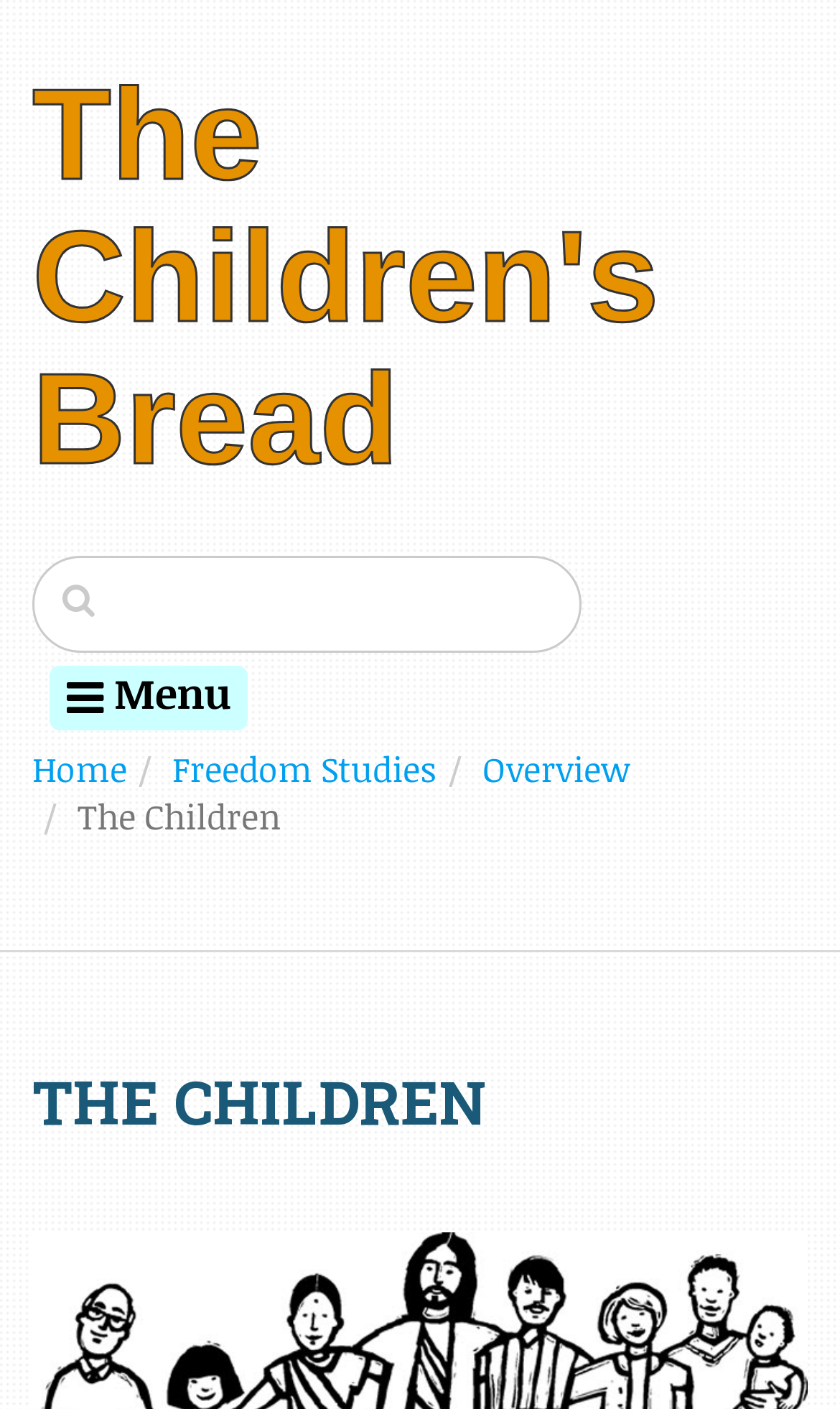What is the main topic of the webpage?
Look at the screenshot and respond with one word or a short phrase.

The Children of Matthew 15:26